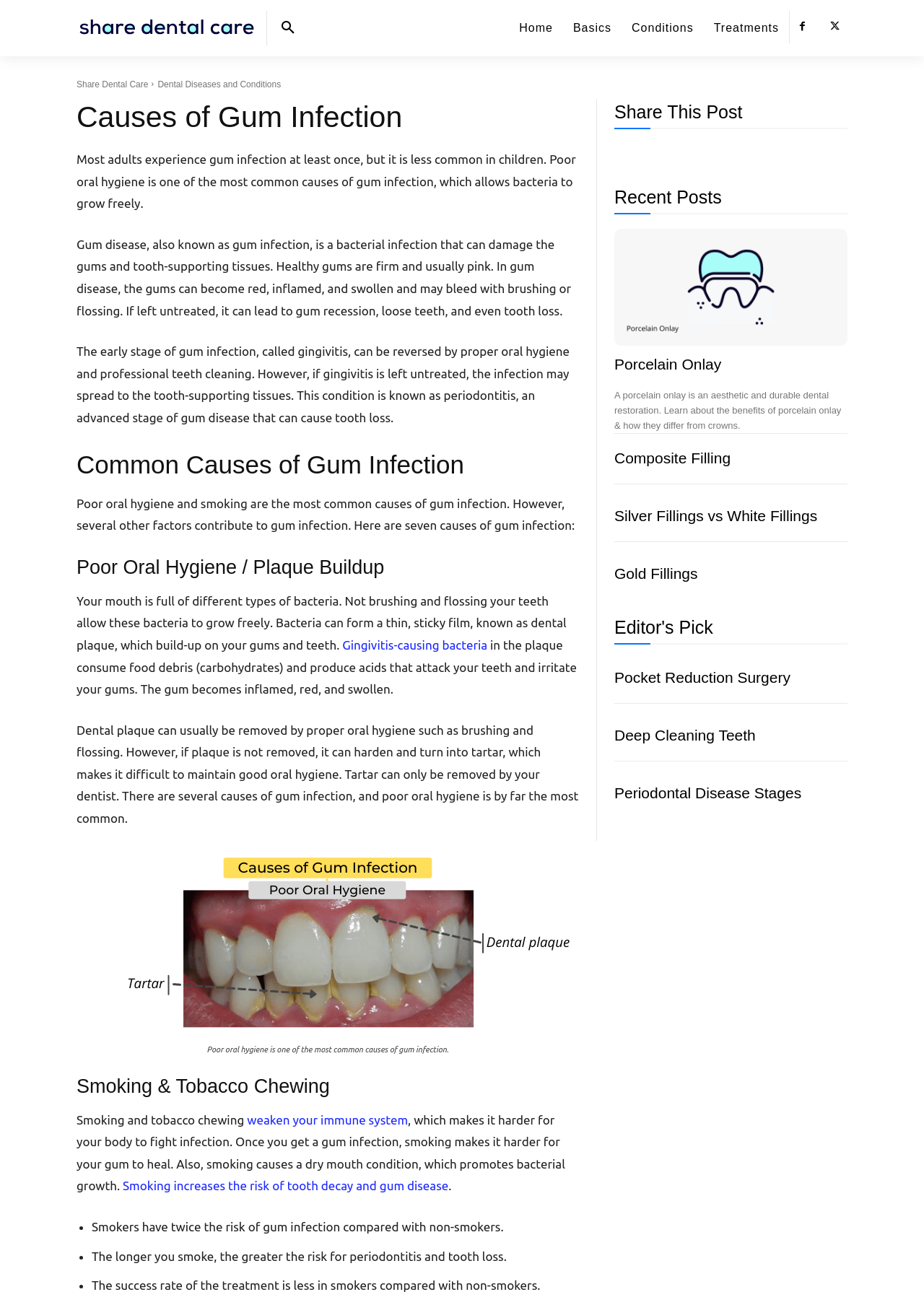What is the name of the website?
Please look at the screenshot and answer in one word or a short phrase.

Share Dental Care